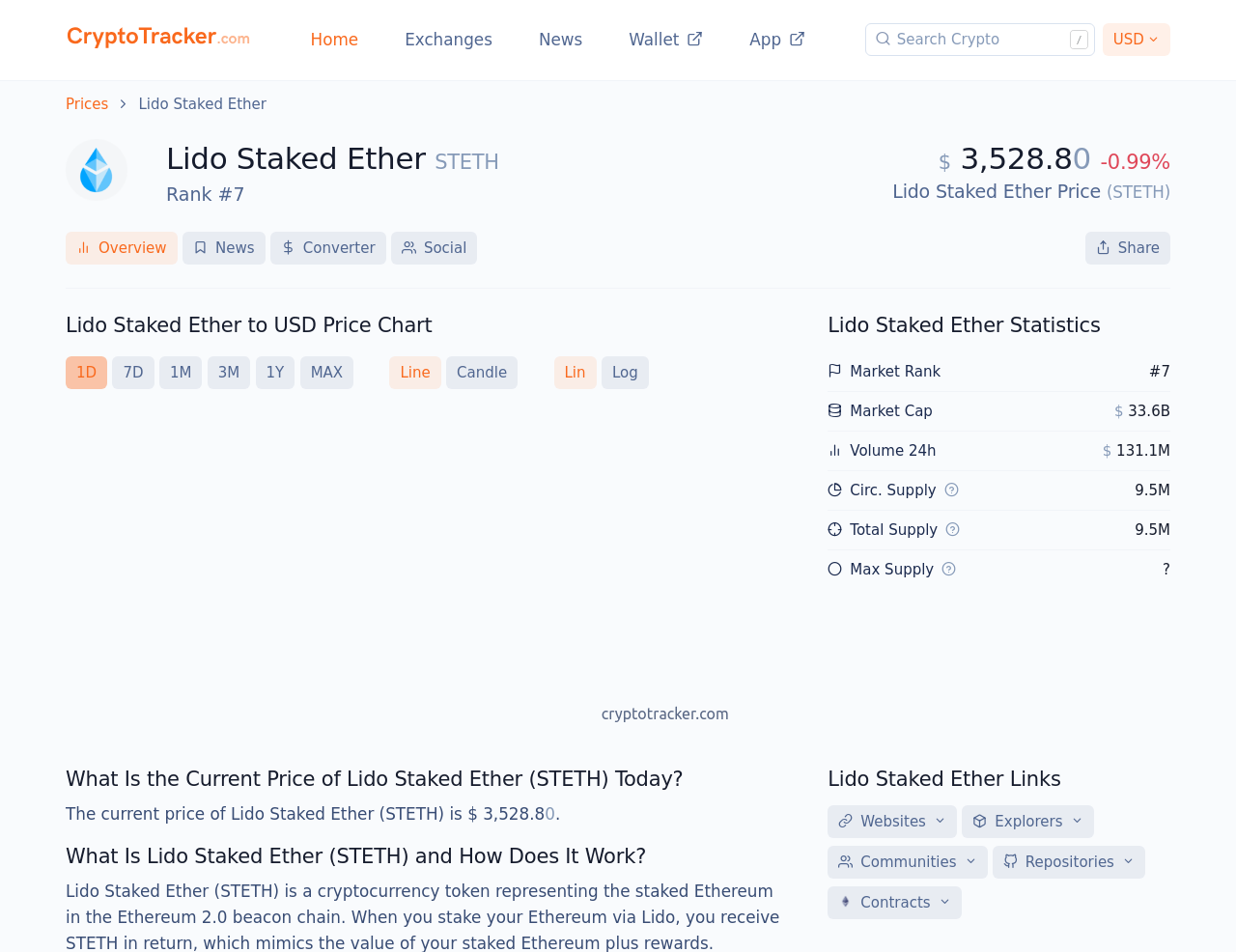Find the bounding box coordinates of the clickable area that will achieve the following instruction: "Explore Lido Staked Ether websites".

[0.67, 0.846, 0.774, 0.88]